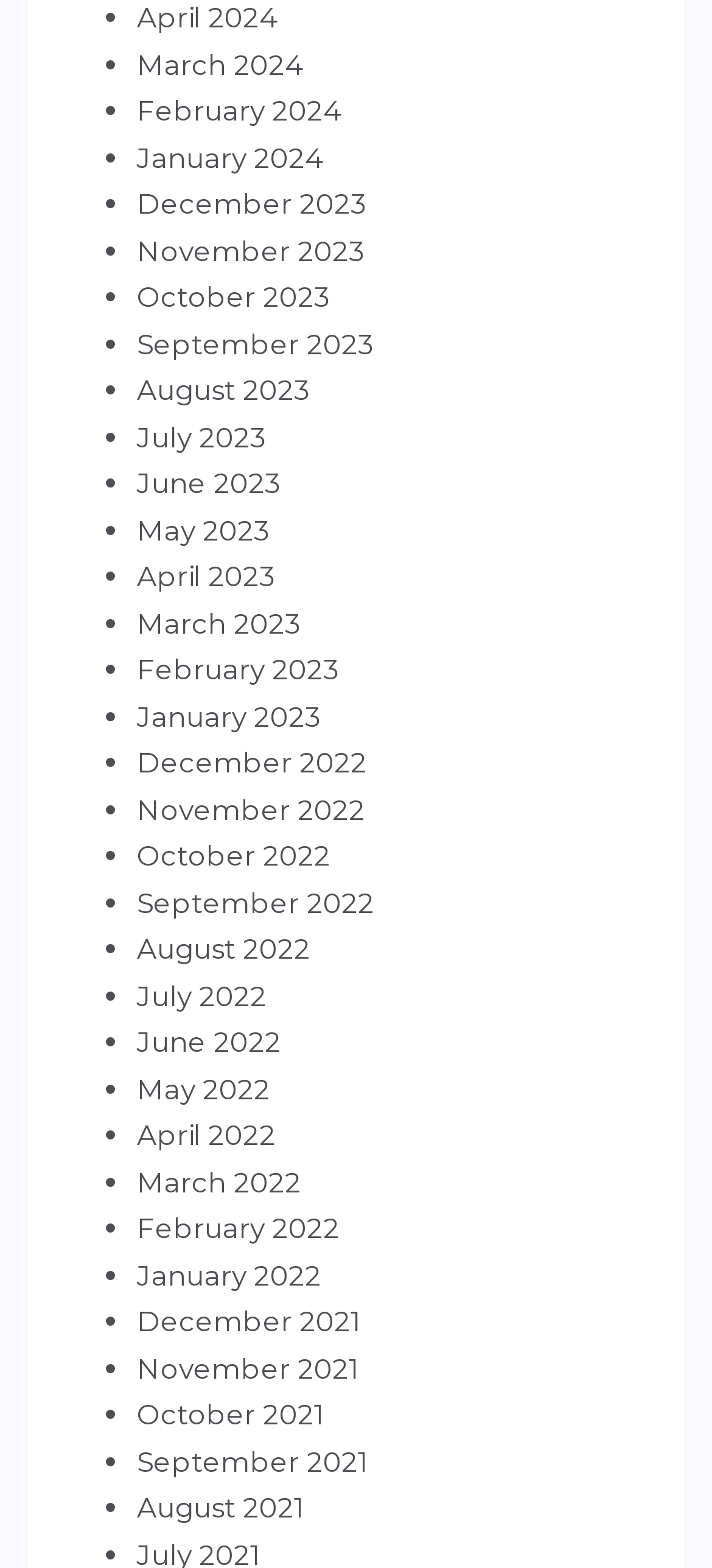Kindly determine the bounding box coordinates for the clickable area to achieve the given instruction: "View March 2023".

[0.192, 0.387, 0.423, 0.409]